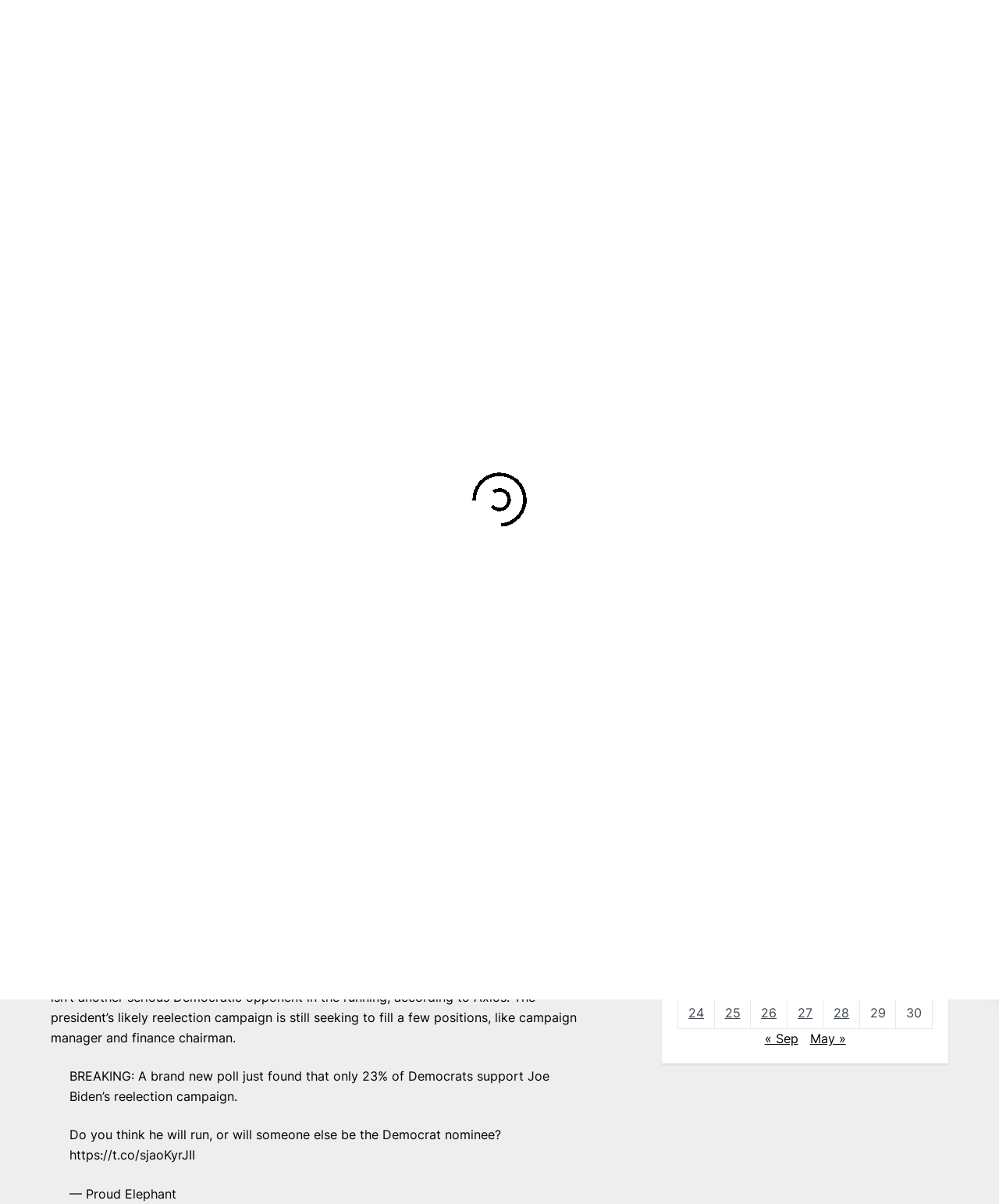Bounding box coordinates should be in the format (top-left x, top-left y, bottom-right x, bottom-right y) and all values should be floating point numbers between 0 and 1. Determine the bounding box coordinate for the UI element described as: News

[0.343, 0.101, 0.375, 0.114]